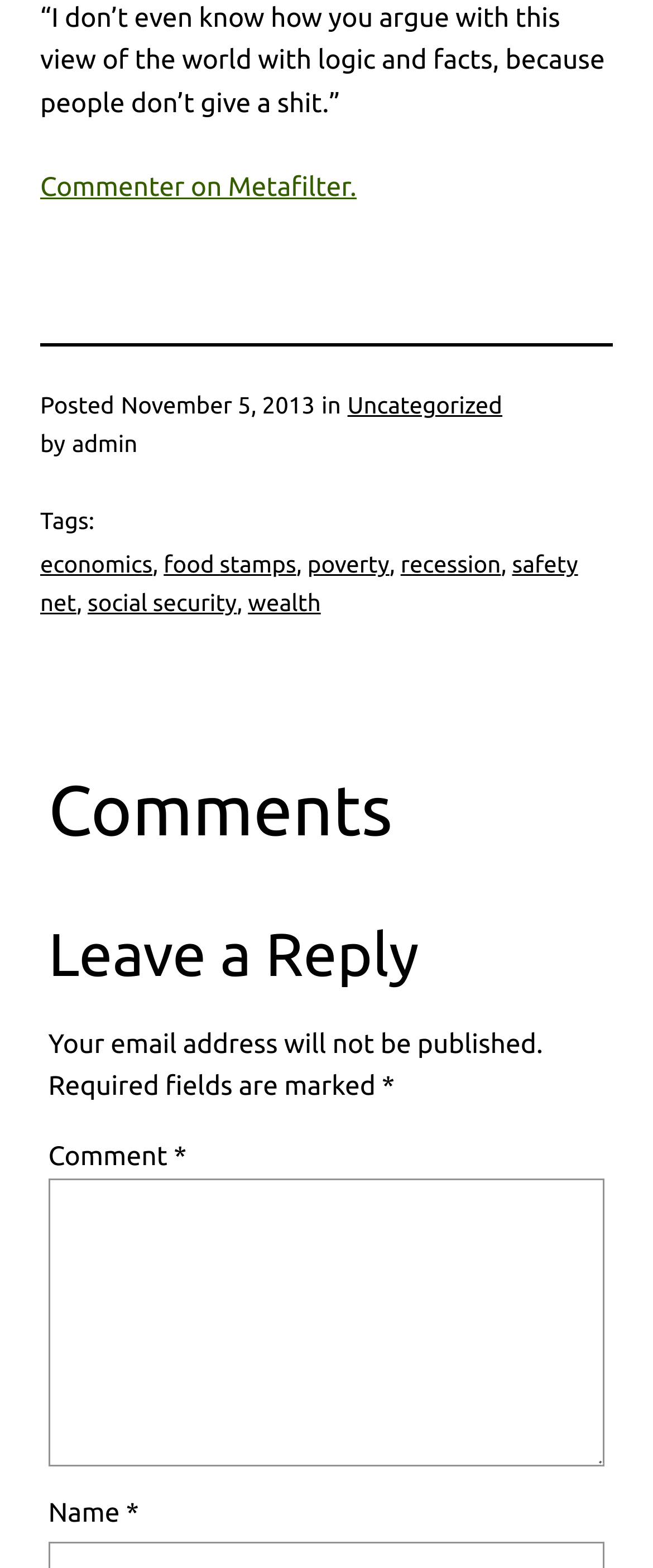Bounding box coordinates are given in the format (top-left x, top-left y, bottom-right x, bottom-right y). All values should be floating point numbers between 0 and 1. Provide the bounding box coordinate for the UI element described as: parent_node: Comment * name="comment"

[0.074, 0.752, 0.926, 0.935]